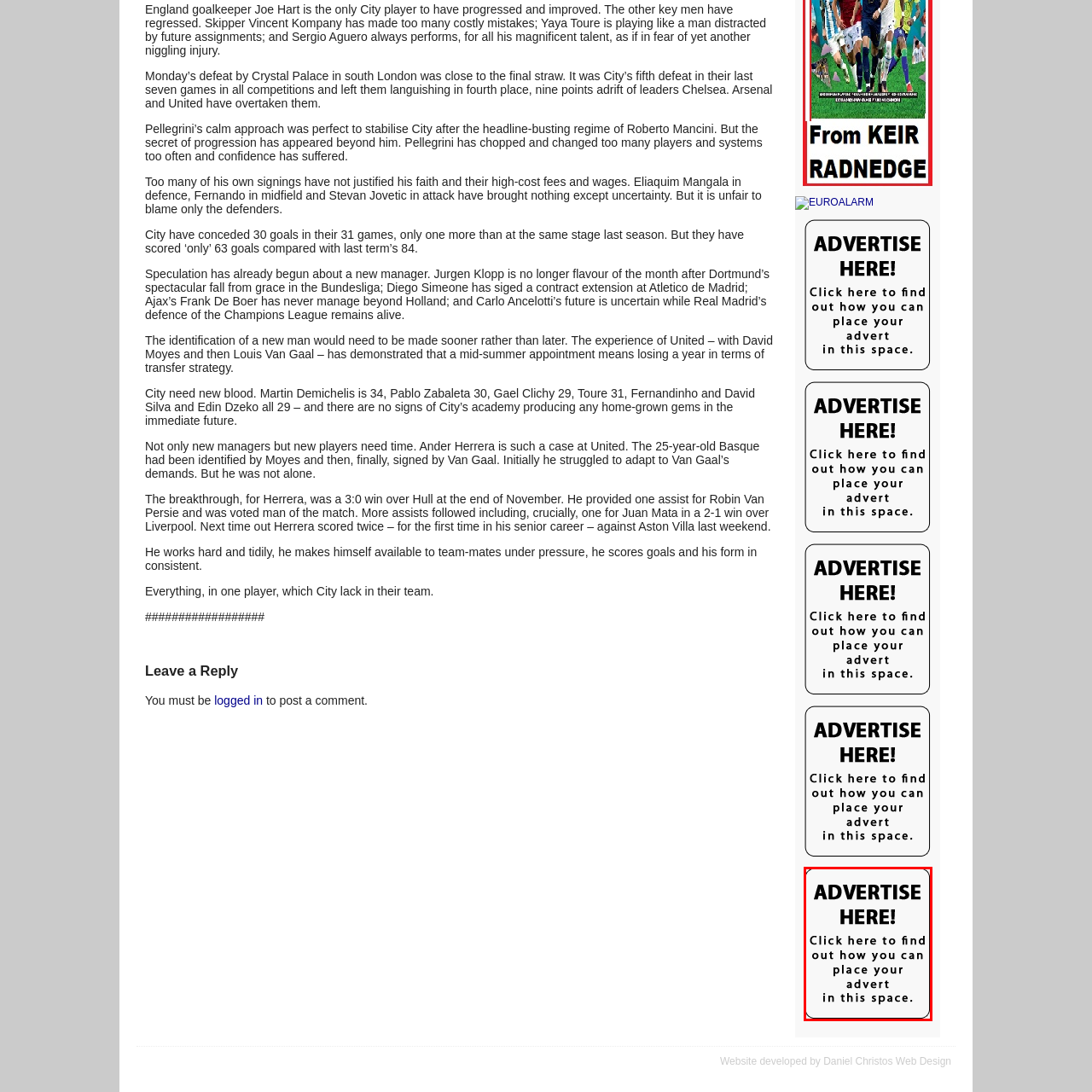What action is encouraged for potential advertisers?
Observe the section of the image outlined in red and answer concisely with a single word or phrase.

Click here